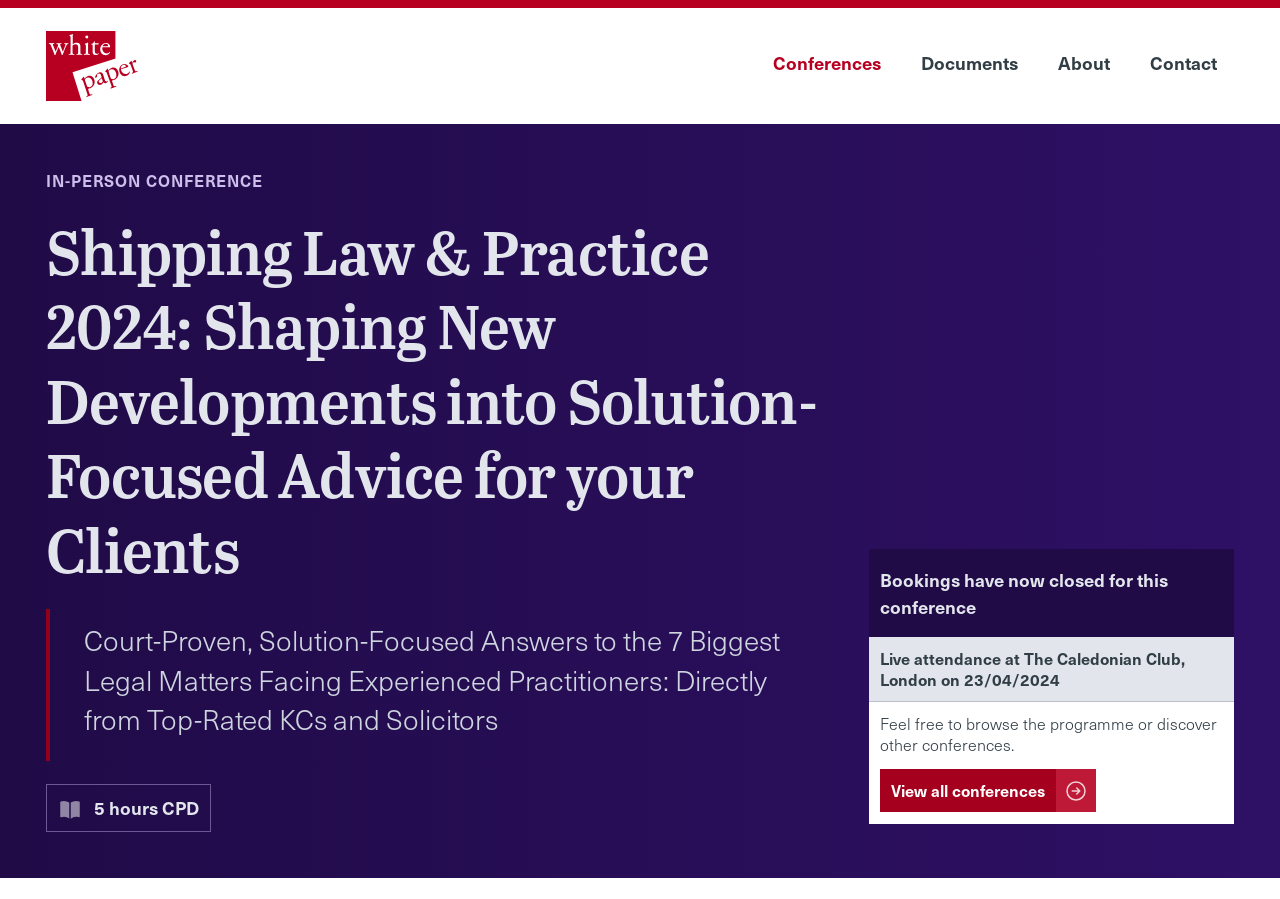Generate an in-depth caption that captures all aspects of the webpage.

The webpage appears to be a conference webpage, specifically for the "Shipping Law 2024" conference. At the top left corner, there is a White Paper logo, which is a clickable link. Next to it, there is a primary navigation menu with links to "Conferences", "Documents", "About", and "Contact".

Below the navigation menu, there is a prominent heading that reads "Shipping Law & Practice 2024: Shaping New Developments into Solution-Focused Advice for your Clients". This is followed by a paragraph of text that summarizes the conference, stating that it provides "Court-Proven, Solution-Focused Answers to the 7 Biggest Legal Matters Facing Experienced Practitioners: Directly from Top-Rated KCs and Solicitors".

To the right of this text, there is a notice that the conference offers 5 hours of CPD (Continuing Professional Development). Below this, there is a message indicating that bookings for the conference have now closed. Further down, there is information about the conference location and date, stating that it will take place at The Caledonian Club, London on 23/04/2024.

At the bottom of the page, there is a call-to-action to "View all conferences", which is a clickable link. On the right side of the page, there is a large image that takes up most of the vertical space.